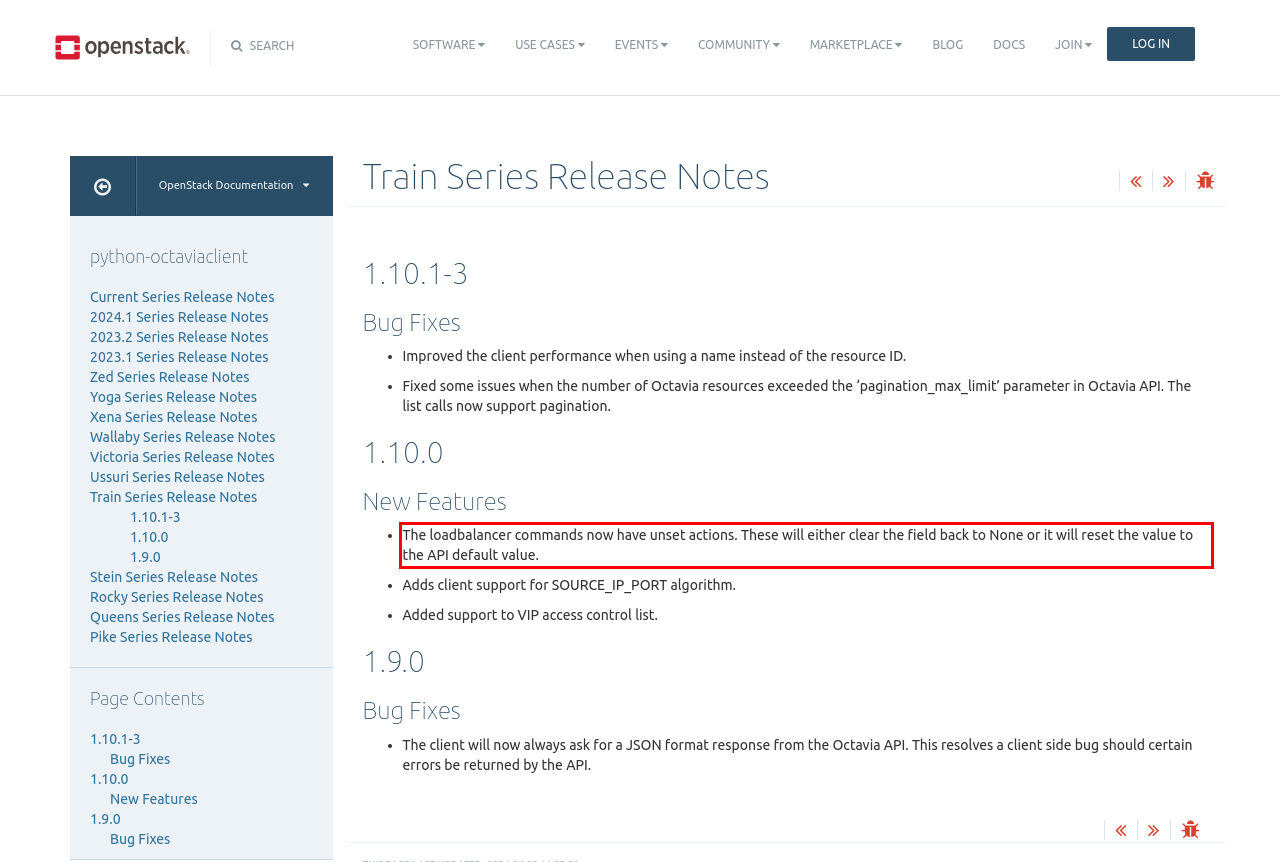Given a screenshot of a webpage, locate the red bounding box and extract the text it encloses.

The loadbalancer commands now have unset actions. These will either clear the field back to None or it will reset the value to the API default value.